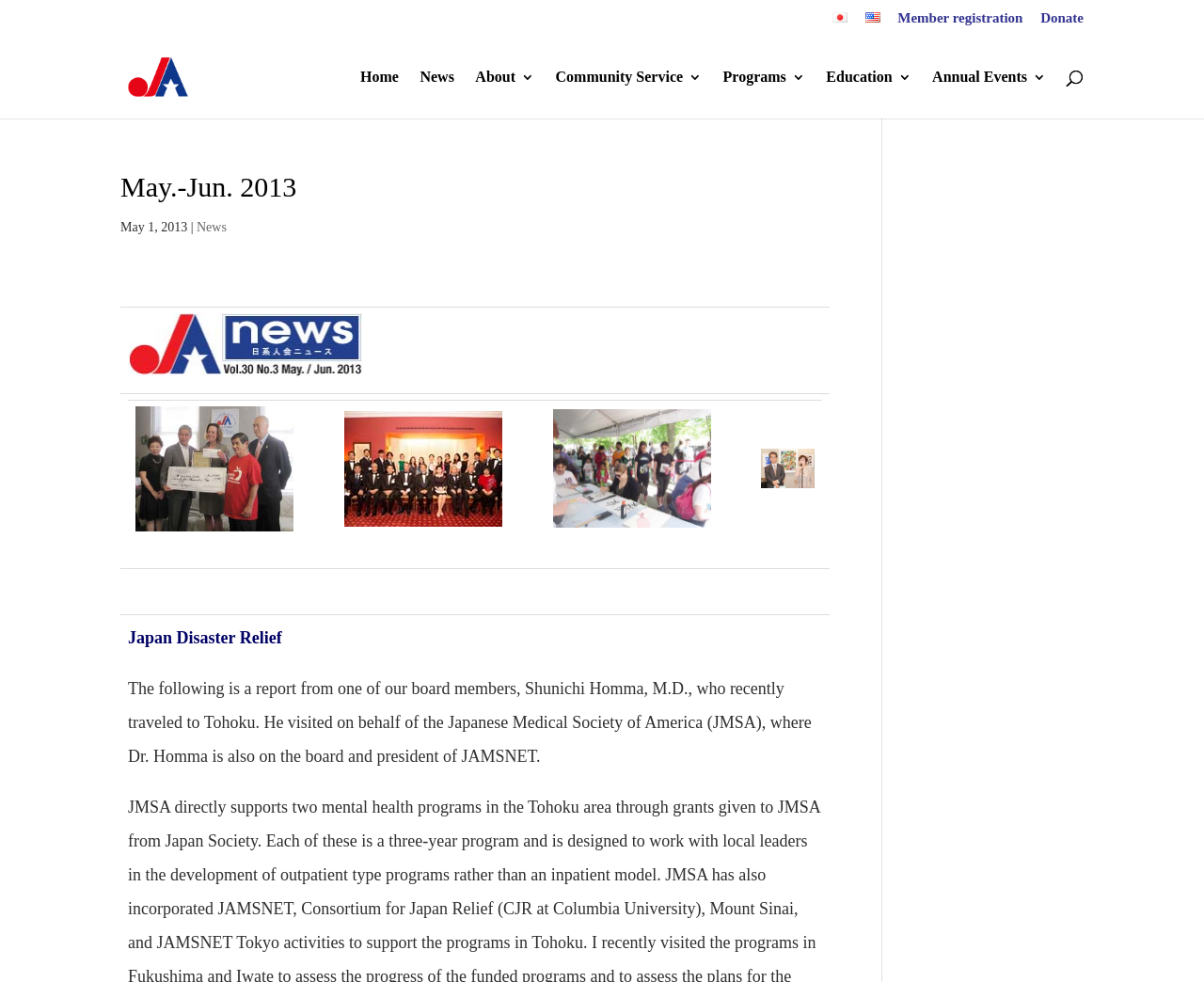Determine the bounding box coordinates of the element that should be clicked to execute the following command: "Read News".

[0.349, 0.072, 0.377, 0.121]